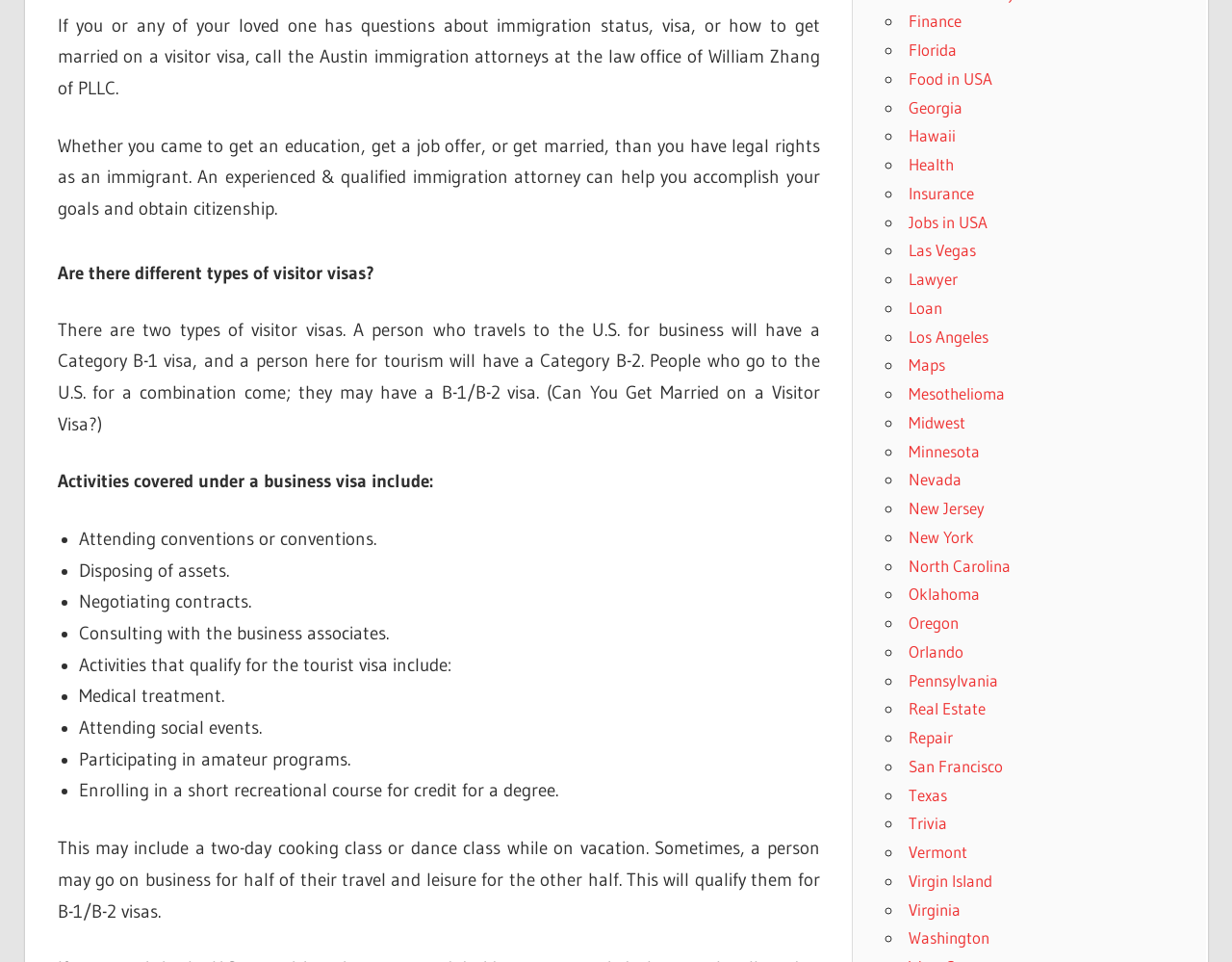Please determine the bounding box coordinates for the element with the description: "Los Angeles".

[0.737, 0.339, 0.802, 0.36]